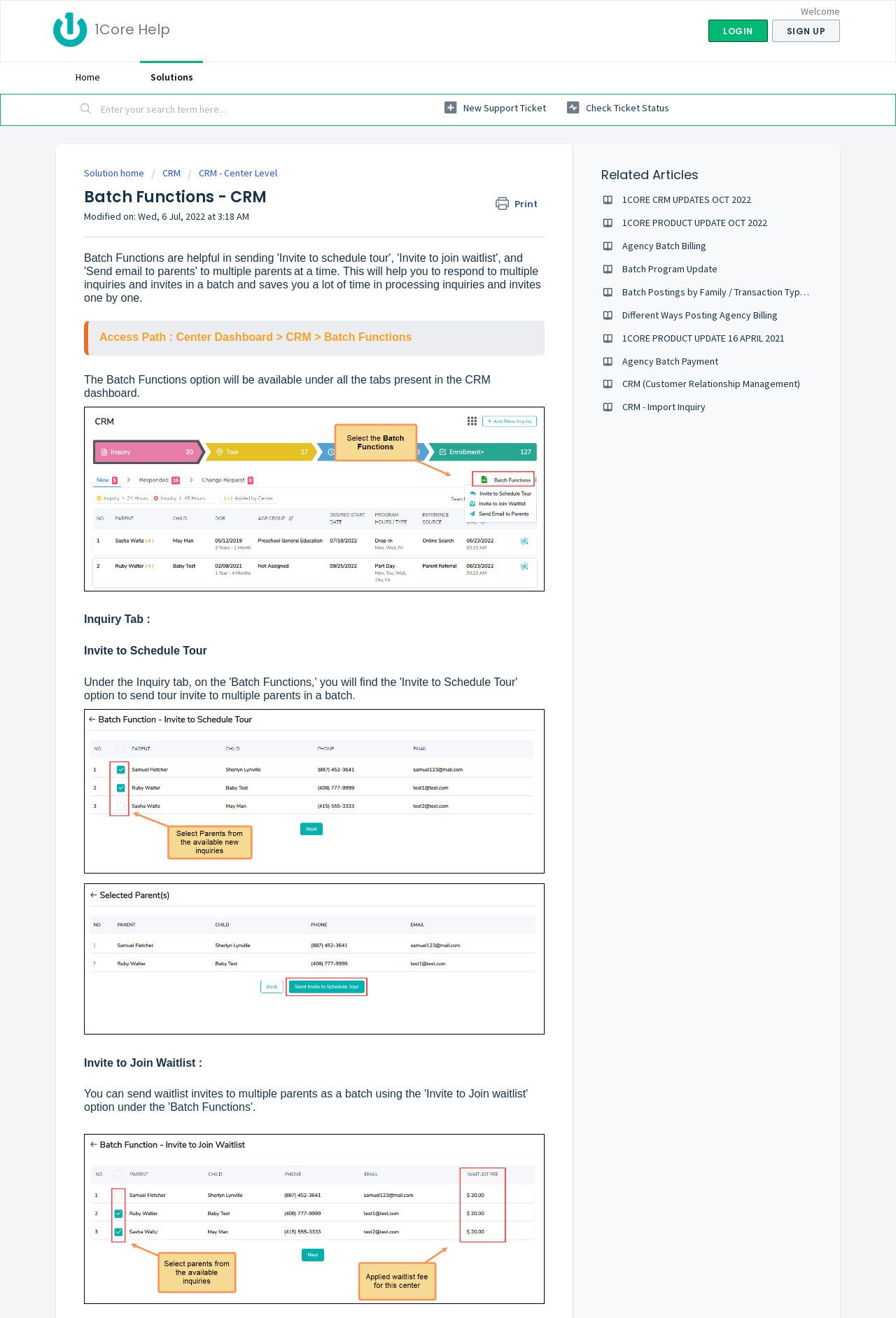Locate the bounding box coordinates of the clickable region to complete the following instruction: "Download a file."

[0.459, 0.194, 0.484, 0.211]